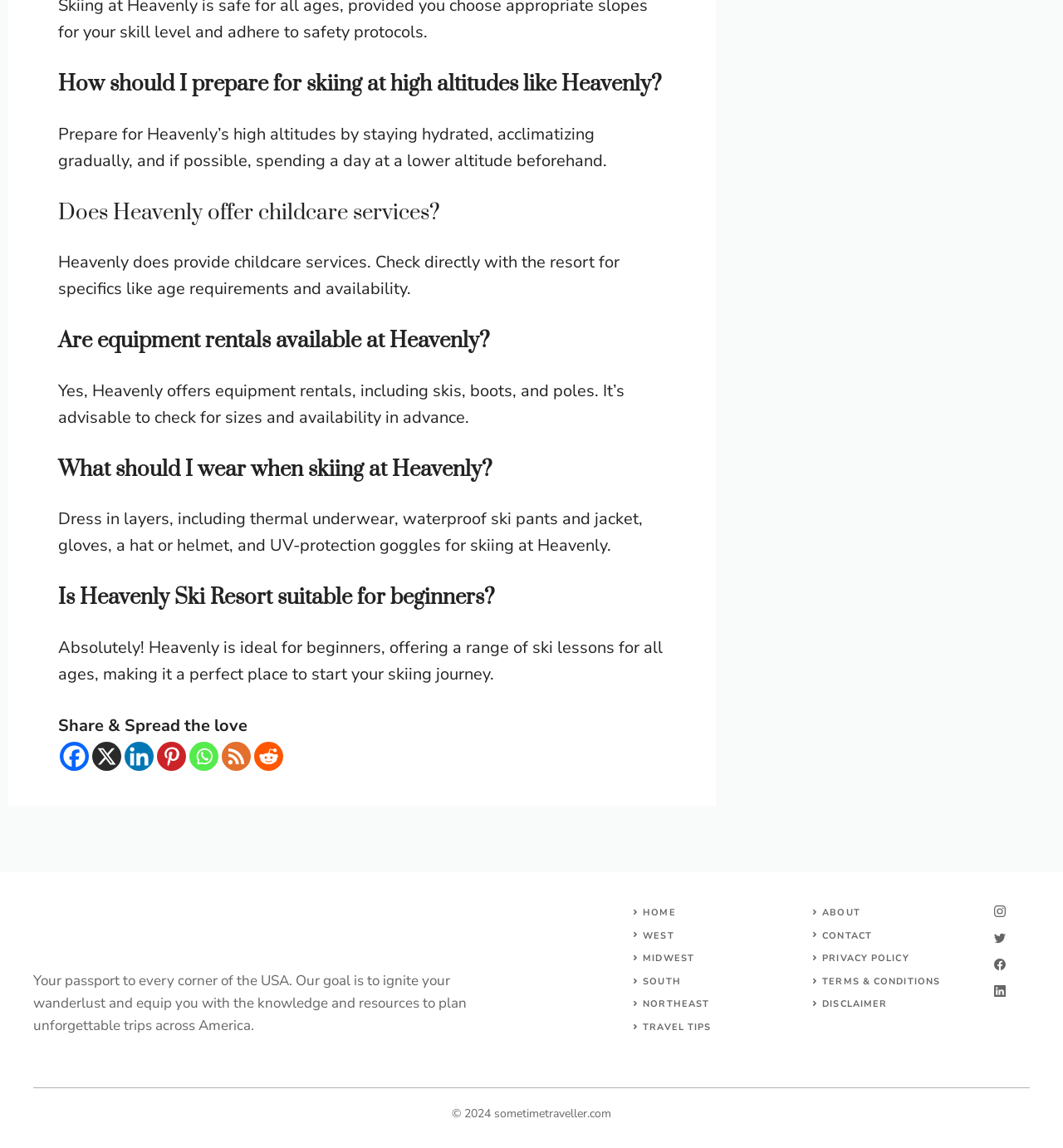Utilize the details in the image to thoroughly answer the following question: Does Heavenly offer childcare services?

The webpage states that Heavenly does provide childcare services, and it is recommended to check directly with the resort for specifics like age requirements and availability.